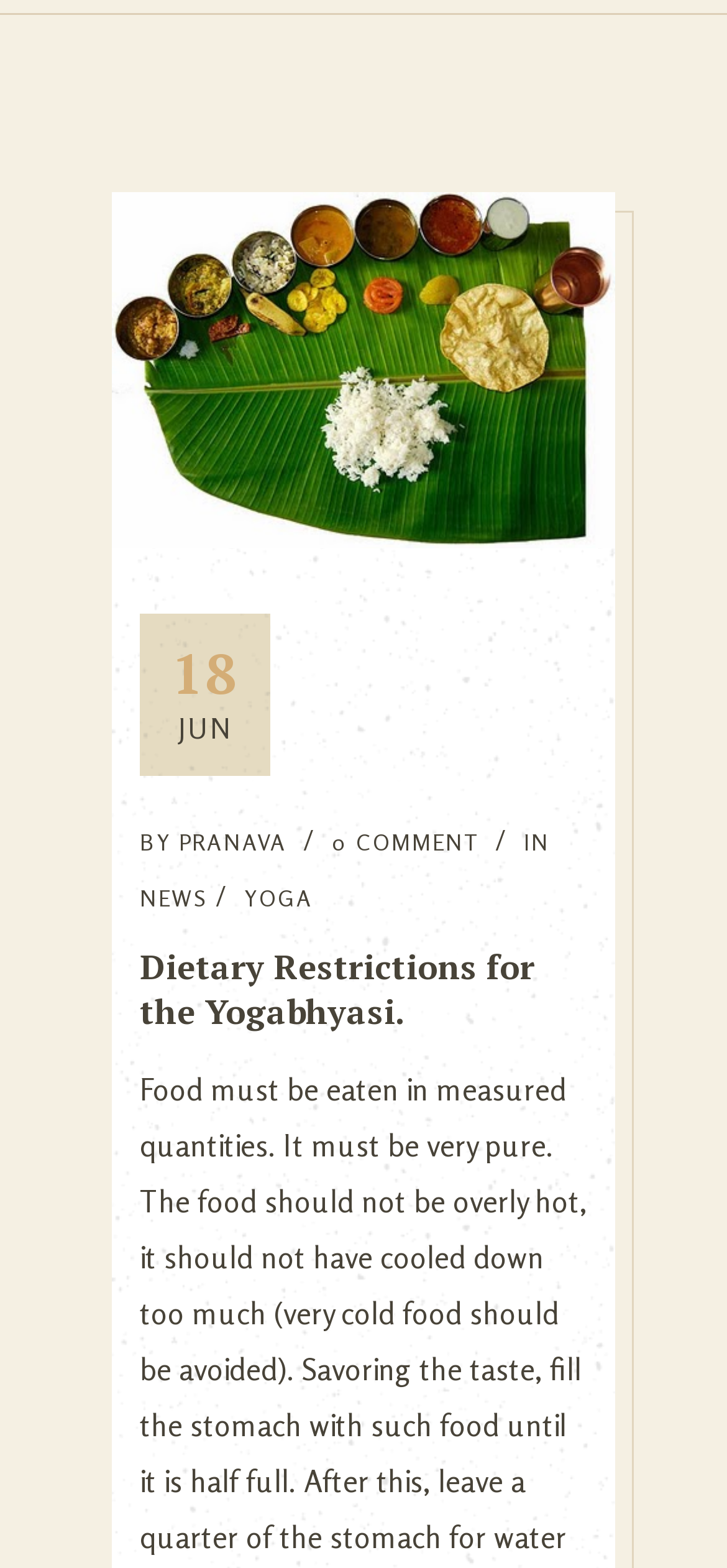Provide the bounding box coordinates for the UI element that is described by this text: "News". The coordinates should be in the form of four float numbers between 0 and 1: [left, top, right, bottom].

[0.192, 0.557, 0.285, 0.59]